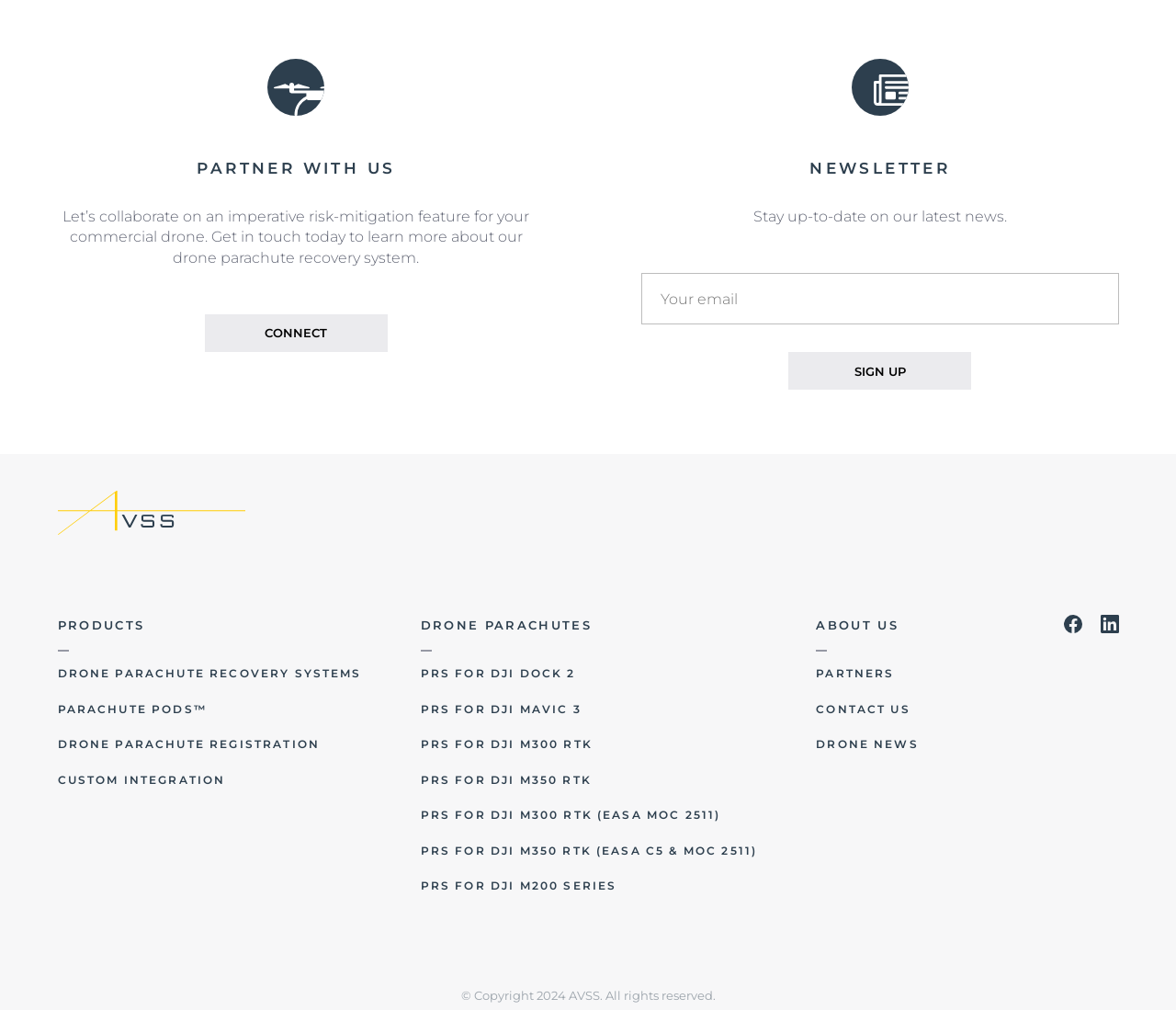Please identify the bounding box coordinates of the element's region that should be clicked to execute the following instruction: "Visit the 'ABOUT US' page". The bounding box coordinates must be four float numbers between 0 and 1, i.e., [left, top, right, bottom].

[0.694, 0.609, 0.781, 0.644]